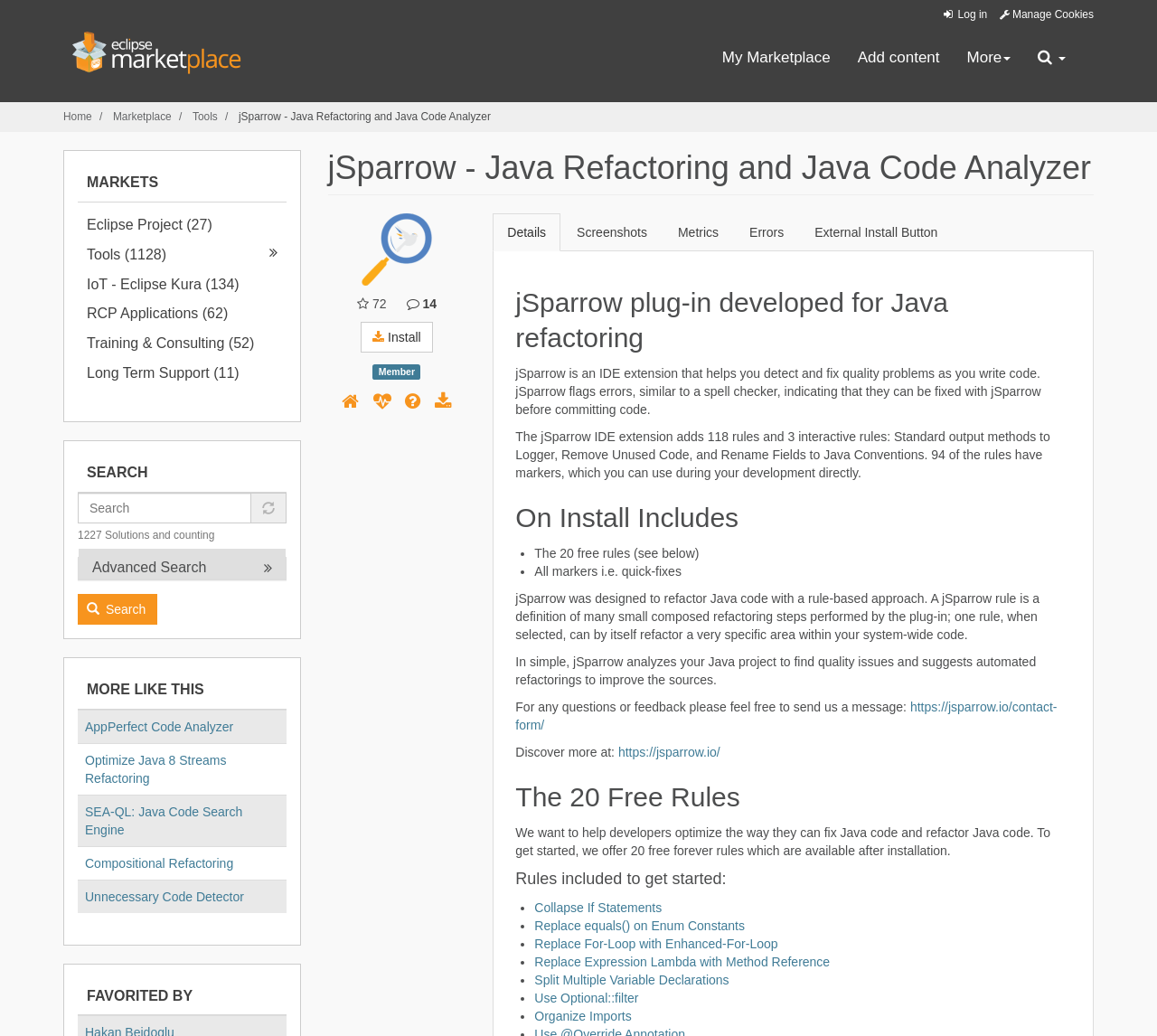What is the purpose of jSparrow?
Examine the image closely and answer the question with as much detail as possible.

The purpose of jSparrow is mentioned in the static text 'jSparrow is an IDE extension that helps you detect and fix quality problems as you write code.' and also in the static text 'In simple, jSparrow analyzes your Java project to find quality issues and suggests automated refactorings to improve the sources.'